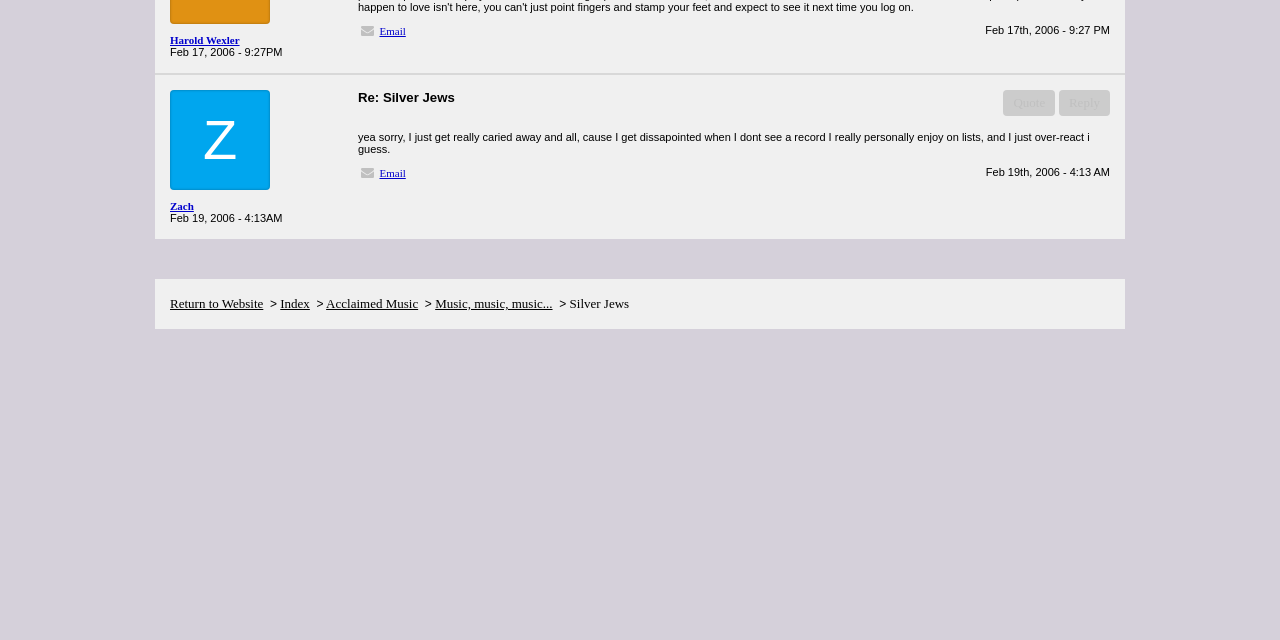Identify the bounding box for the UI element described as: "Return to Website". The coordinates should be four float numbers between 0 and 1, i.e., [left, top, right, bottom].

[0.133, 0.462, 0.206, 0.486]